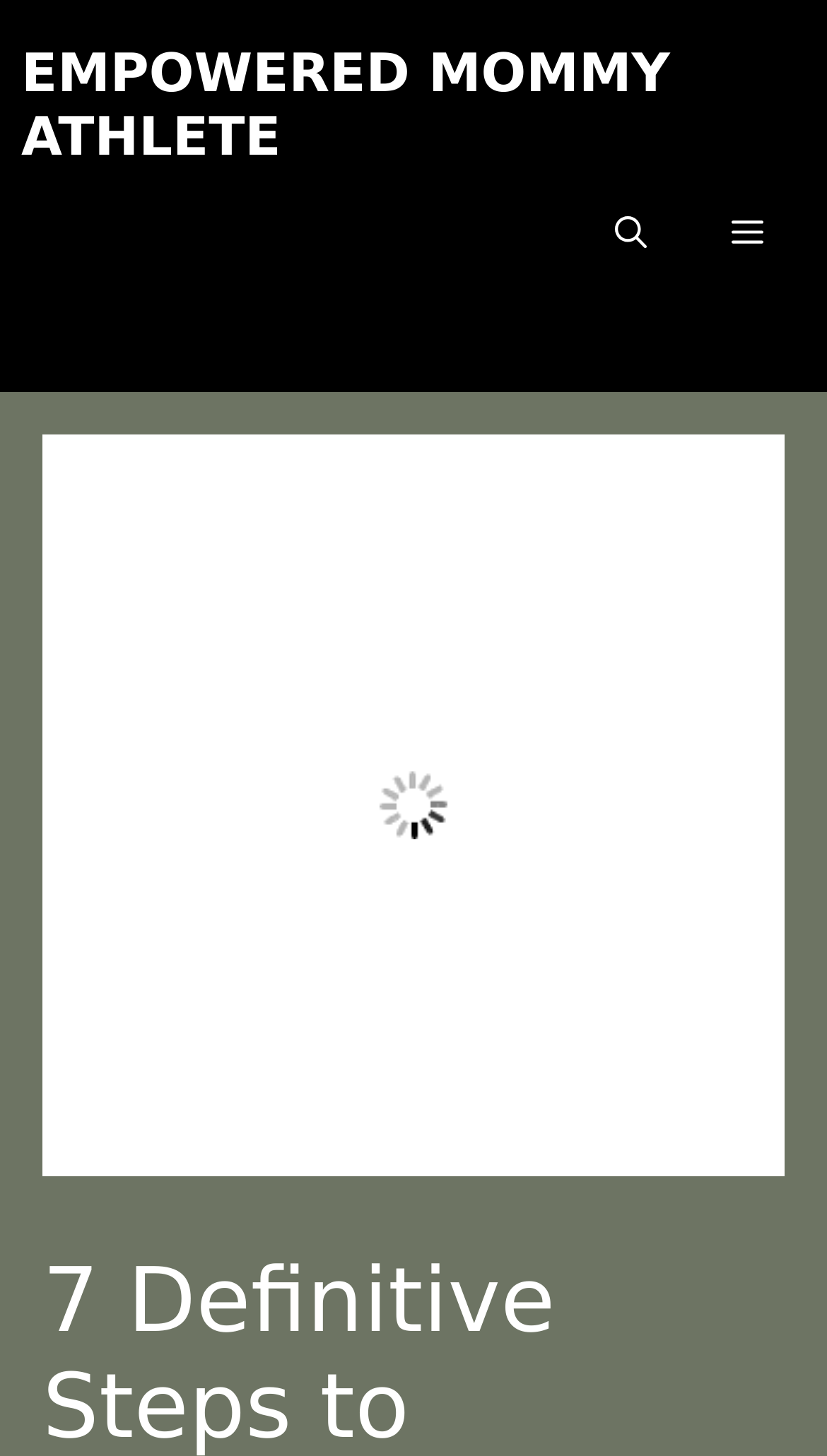Determine the bounding box coordinates of the UI element described below. Use the format (top-left x, top-left y, bottom-right x, bottom-right y) with floating point numbers between 0 and 1: Empowered Mommy Athlete

[0.026, 0.029, 0.81, 0.115]